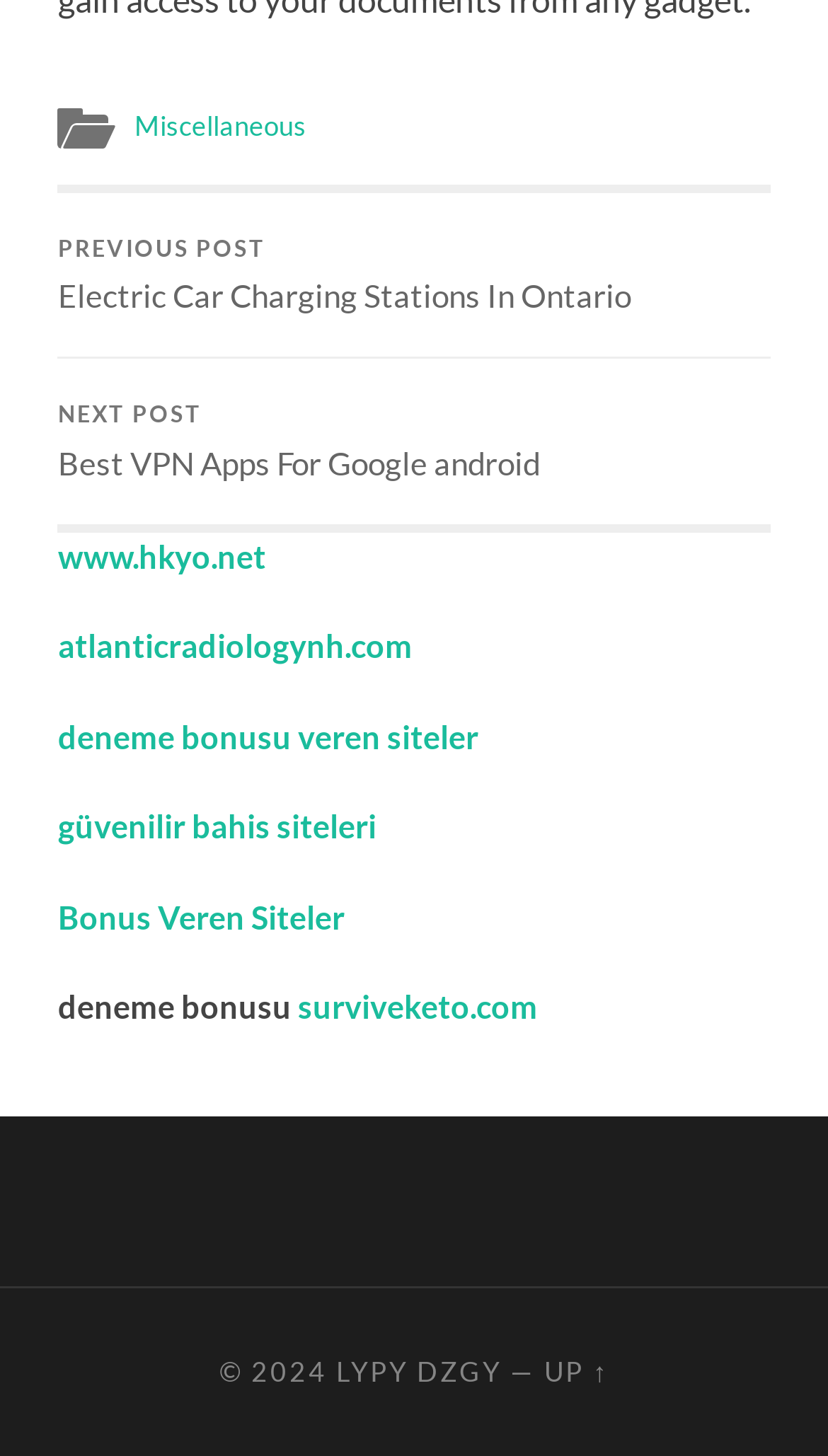Kindly provide the bounding box coordinates of the section you need to click on to fulfill the given instruction: "Visit the 'www.hkyo.net' website".

[0.07, 0.369, 0.321, 0.395]